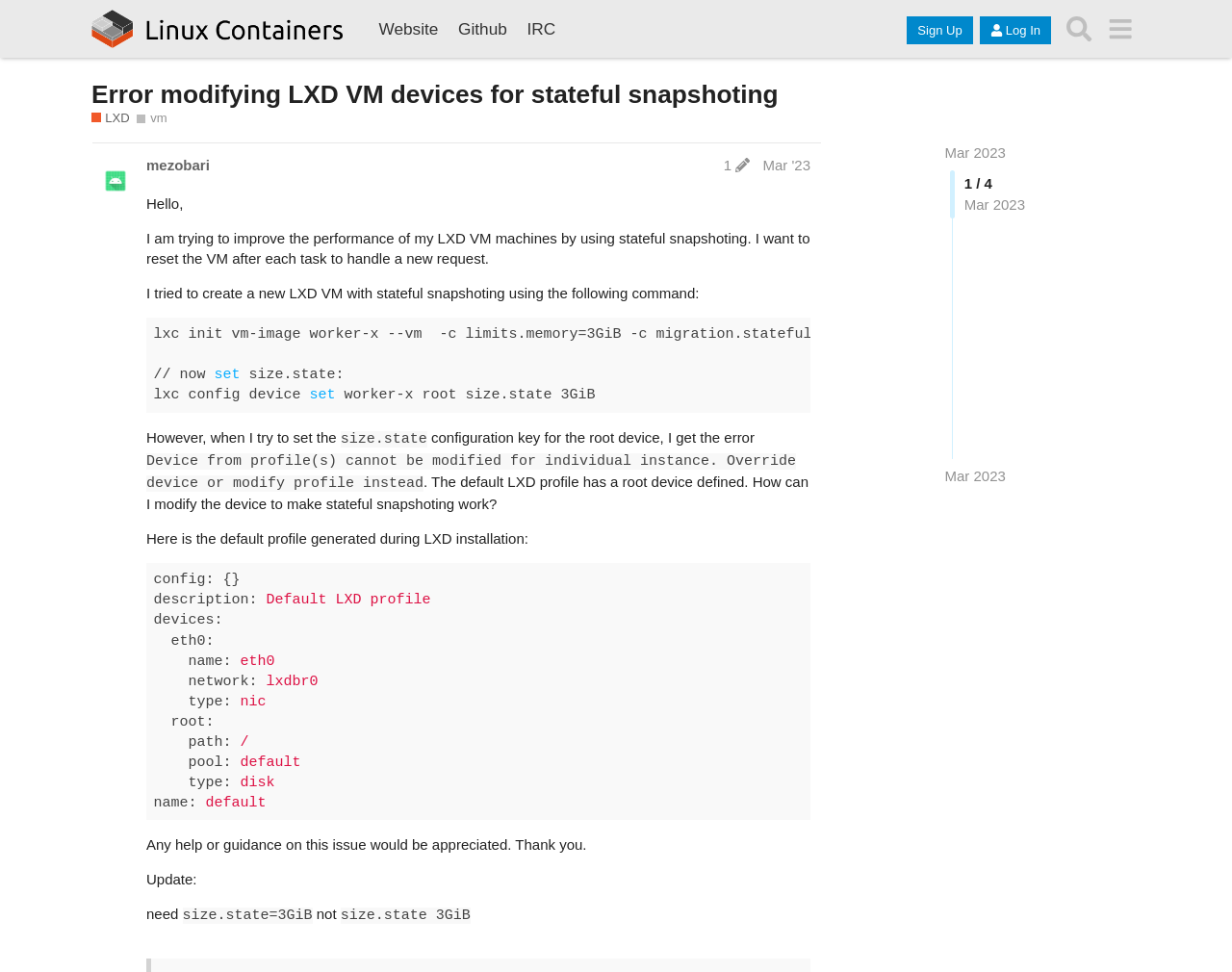Extract the primary headline from the webpage and present its text.

Error modifying LXD VM devices for stateful snapshoting